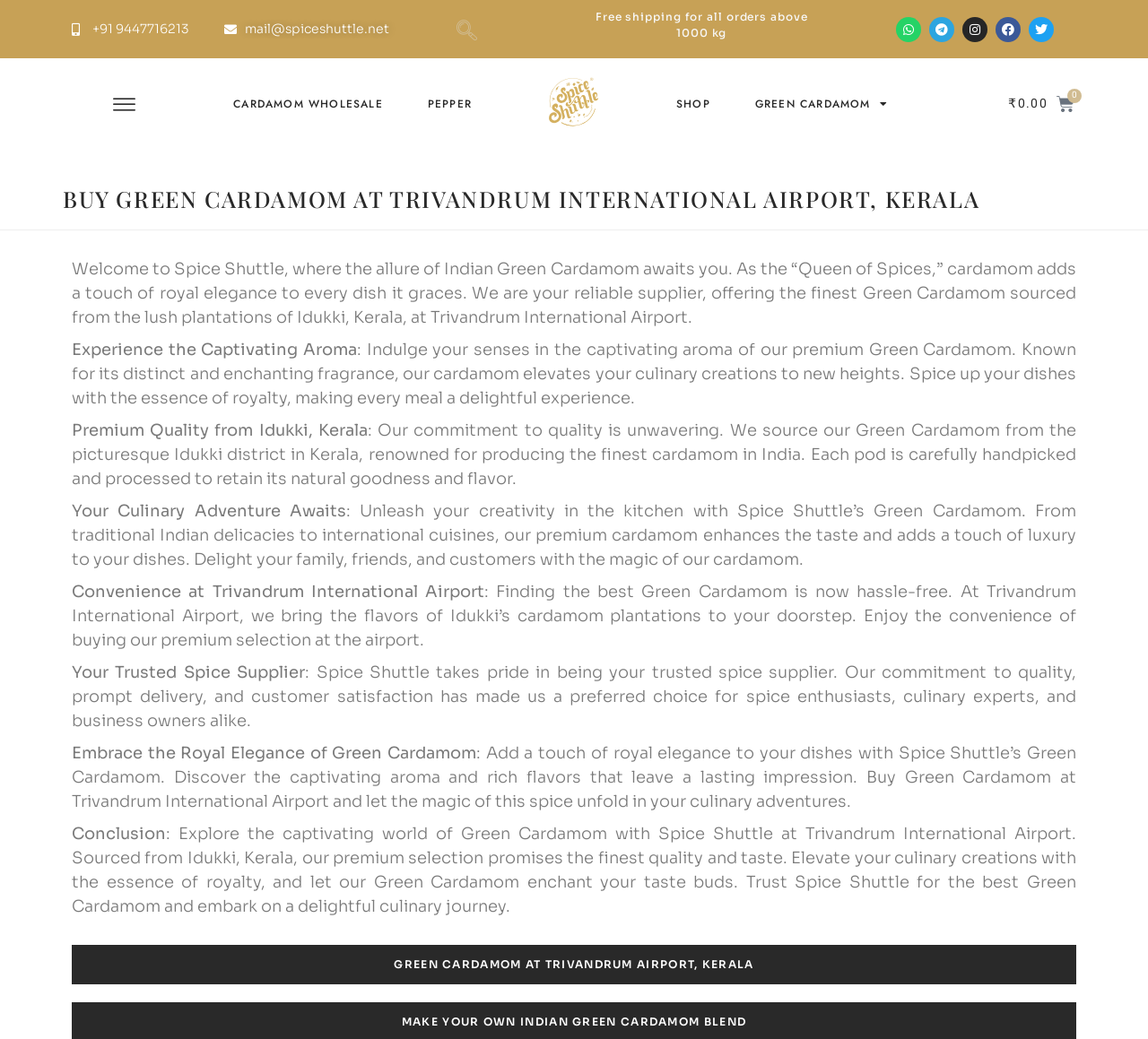Generate a comprehensive description of the webpage.

This webpage is about Spice Shuttle, a supplier of high-quality Green Cardamom sourced from Idukki, Kerala, available at Trivandrum International Airport. At the top, there is a header section with contact information, including a phone number and email address, as well as links to social media platforms and a navigation button. Below this, there is a prominent heading that reads "BUY GREEN CARDAMOM AT TRIVANDRUM INTERNATIONAL AIRPORT, KERALA".

The main content of the page is divided into sections, each highlighting a unique aspect of Spice Shuttle's Green Cardamom. The first section welcomes visitors to Spice Shuttle and introduces the "Queen of Spices", emphasizing its royal elegance and culinary significance. The following sections describe the captivating aroma, premium quality, and convenience of buying Green Cardamom at Trivandrum International Airport.

Throughout the page, there are several links to other sections or pages, including "CARDAMOM WHOLESALE", "PEPPER", "SHOP", and "GREEN CARDAMOM". There is also an image on the page, although its content is not specified. At the bottom, there is a call-to-action link to buy Green Cardamom at Trivandrum Airport, Kerala.

The overall layout of the page is organized, with clear headings and concise text that effectively communicates the benefits and features of Spice Shuttle's Green Cardamom.